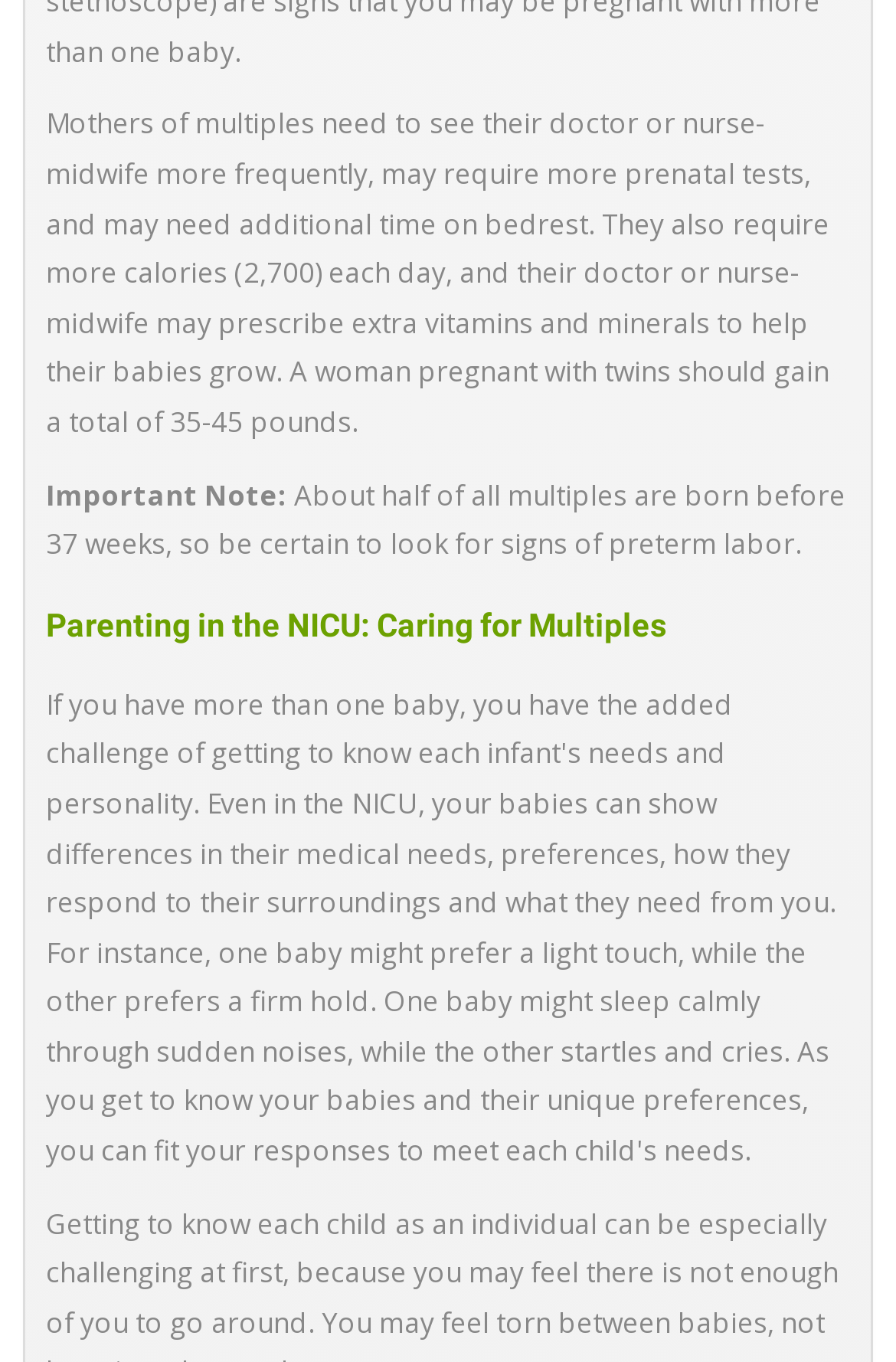Highlight the bounding box of the UI element that corresponds to this description: "An online community".

[0.051, 0.031, 0.356, 0.059]